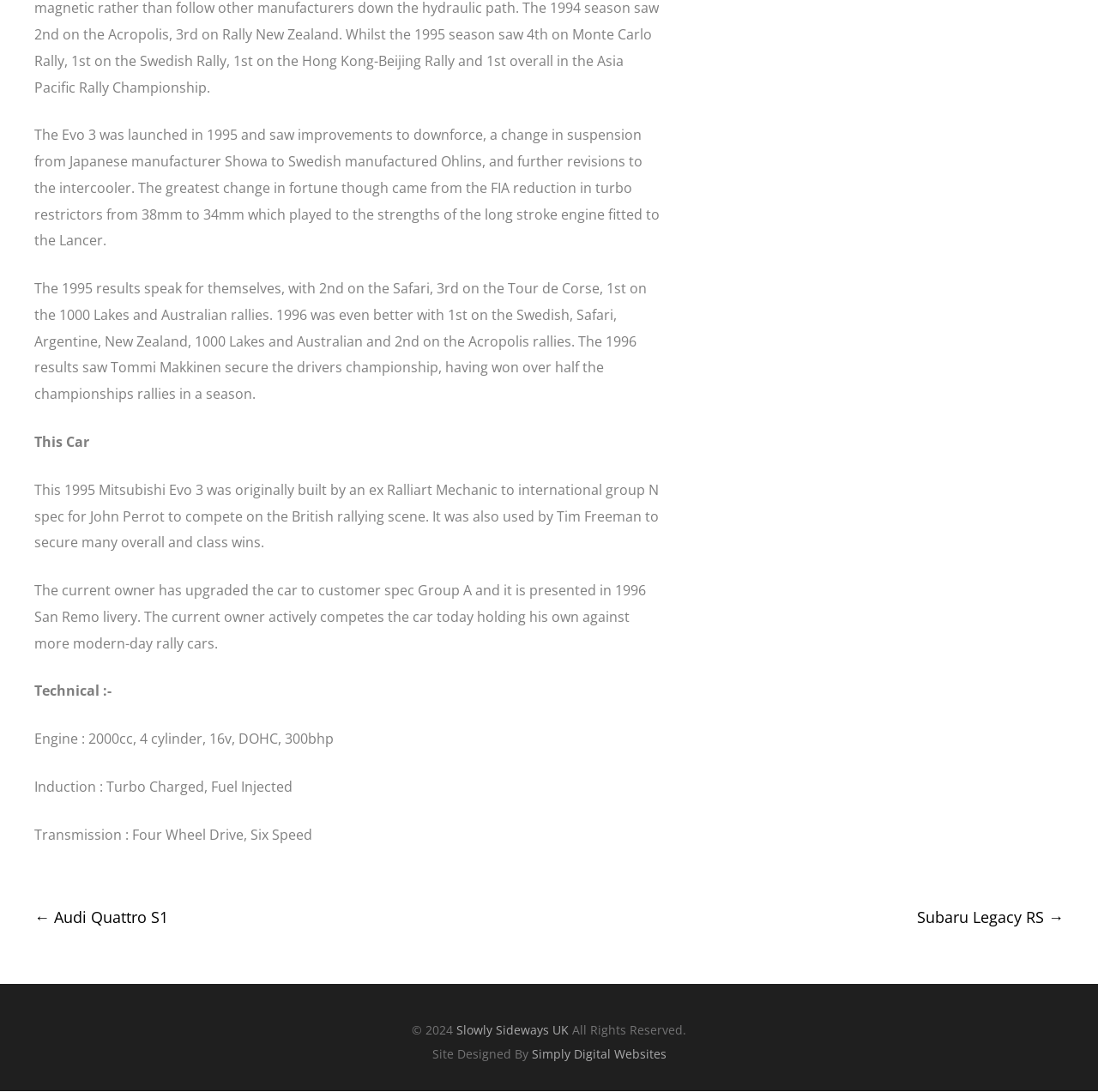Based on the element description: "Subaru Legacy RS →", identify the bounding box coordinates for this UI element. The coordinates must be four float numbers between 0 and 1, listed as [left, top, right, bottom].

[0.835, 0.831, 0.969, 0.85]